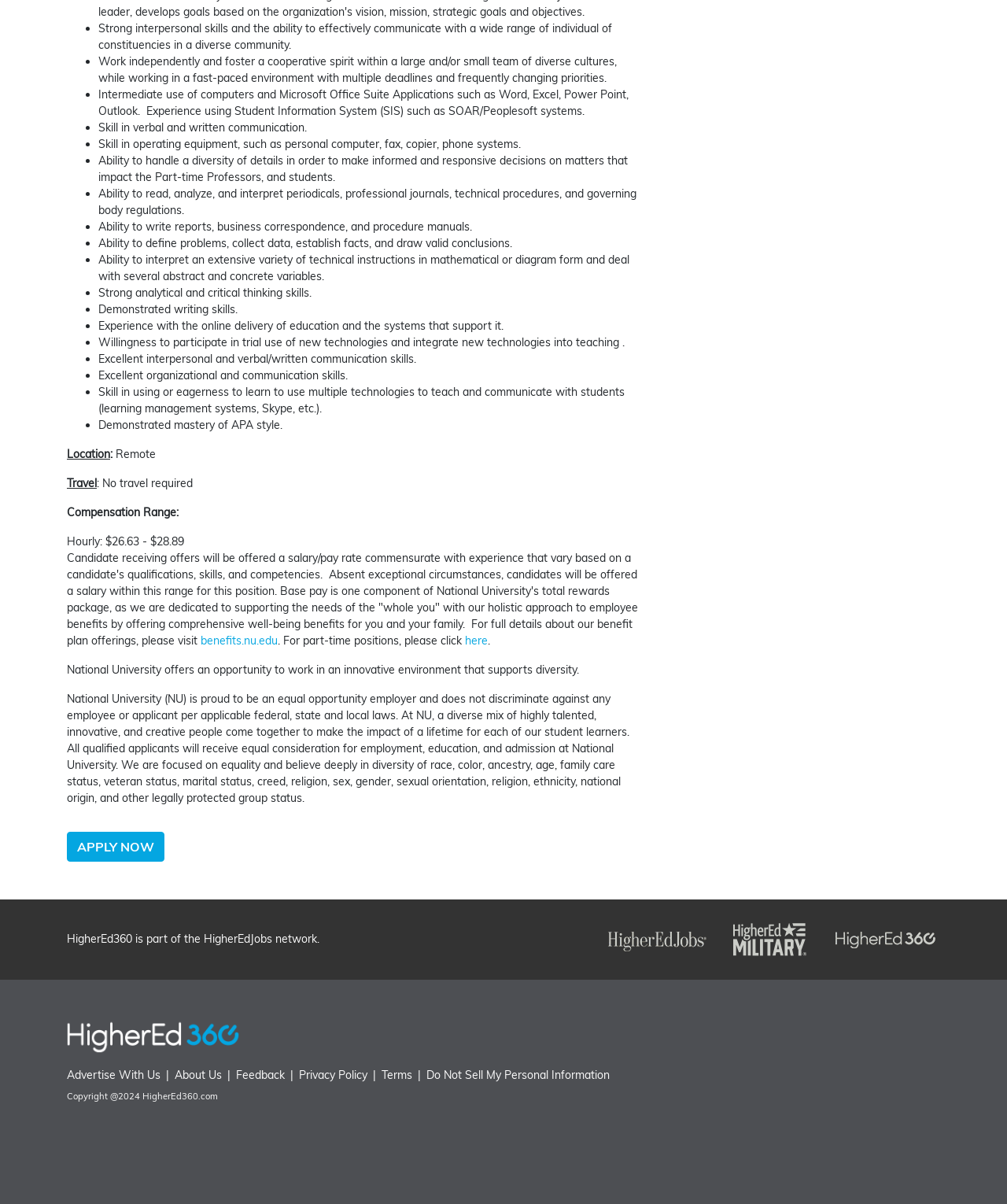What is the location of the job?
Kindly answer the question with as much detail as you can.

I found the answer by looking at the section that lists the job details, where it says 'Location: Remote'.